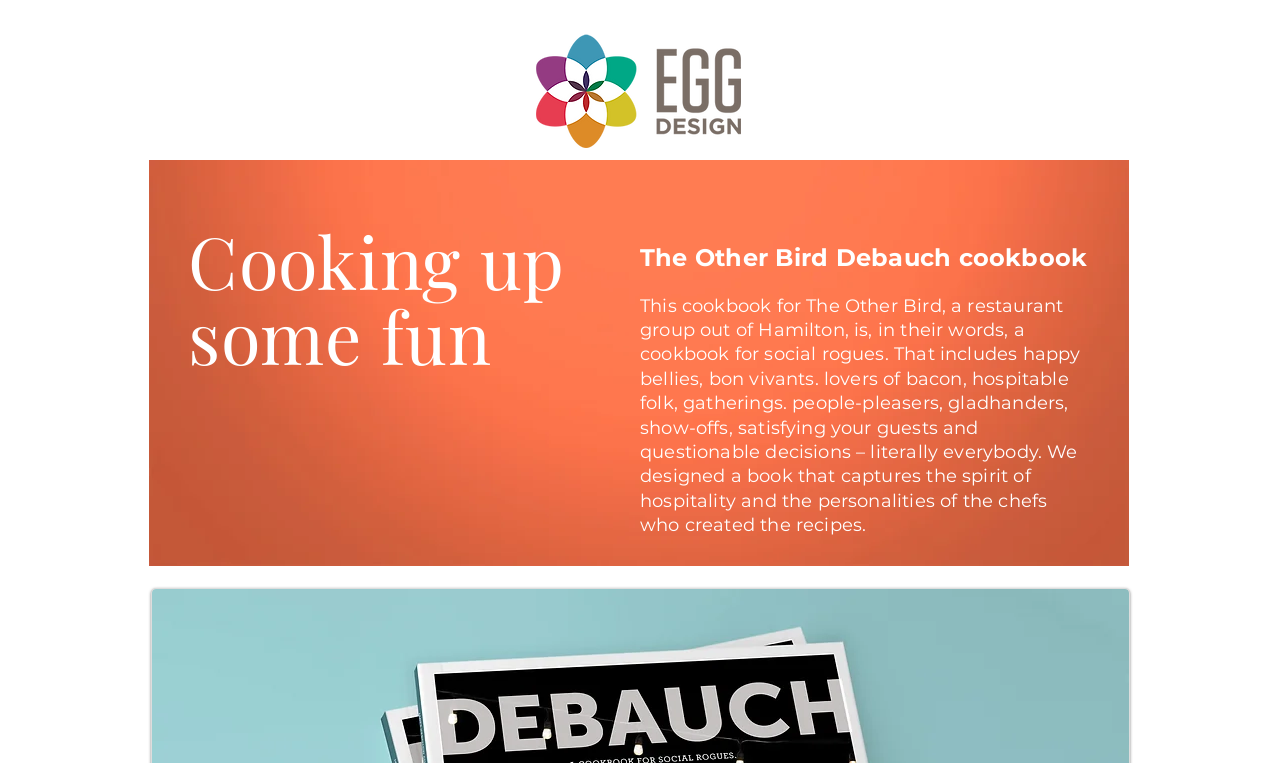Provide a thorough description of the webpage you see.

The webpage is about the "Other Bird Debauch Cookbook" and features an "Egg Design" logo at the top, positioned slightly to the right of the center. Below the logo, there is a large orange background image that takes up most of the page. 

On top of the orange background, there is a heading that reads "Cooking up some fun" located near the top-left corner. To the right of the heading, there is a text block that introduces the cookbook, stating that it is for "The Other Bird, a restaurant group out of Hamilton" and describing it as a book for "social rogues" who enjoy good food and company. The text block is divided into three paragraphs, with the first paragraph describing the cookbook, and the second and third paragraphs providing more details about the book's spirit and the chefs who created the recipes.